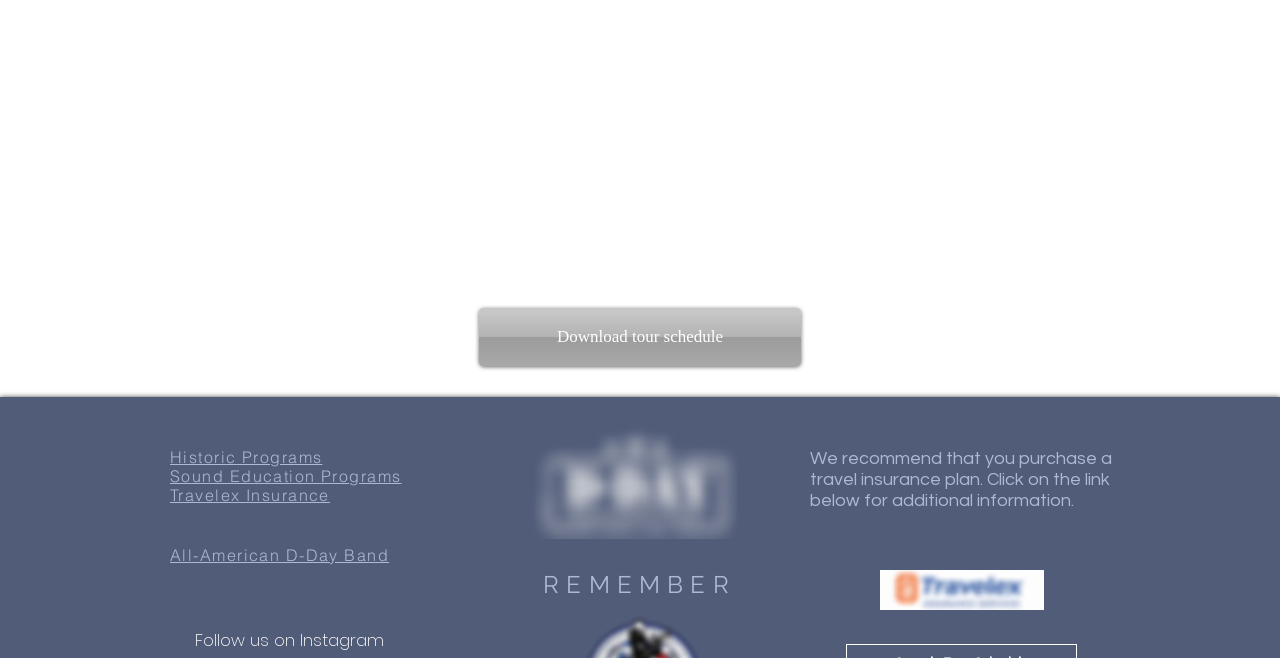How many links are there on the webpage?
Please look at the screenshot and answer using one word or phrase.

7